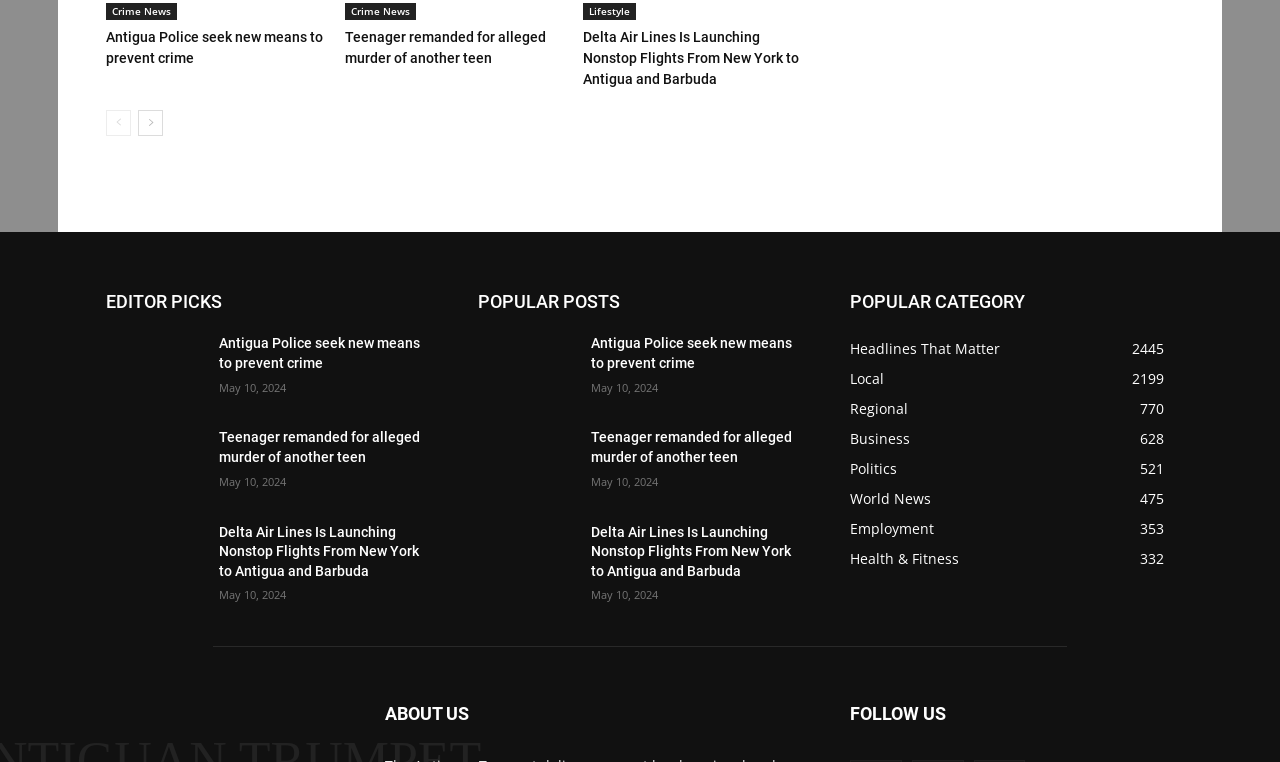What is the date of the news articles?
Using the image as a reference, give a one-word or short phrase answer.

May 10, 2024